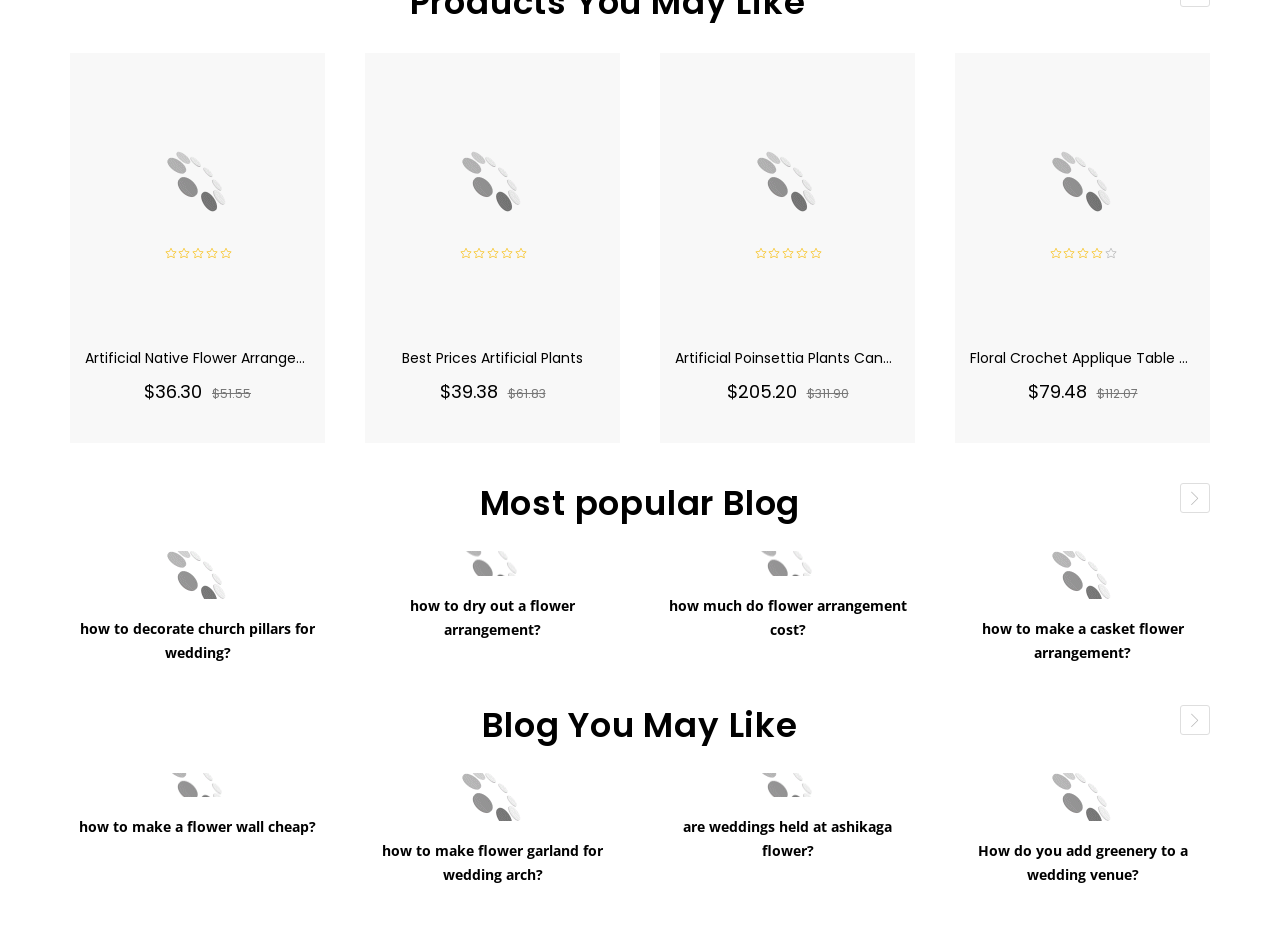Please determine the bounding box coordinates for the UI element described here. Use the format (top-left x, top-left y, bottom-right x, bottom-right y) with values bounded between 0 and 1: Artificial Poinsettia Plants Canada

[0.527, 0.366, 0.711, 0.387]